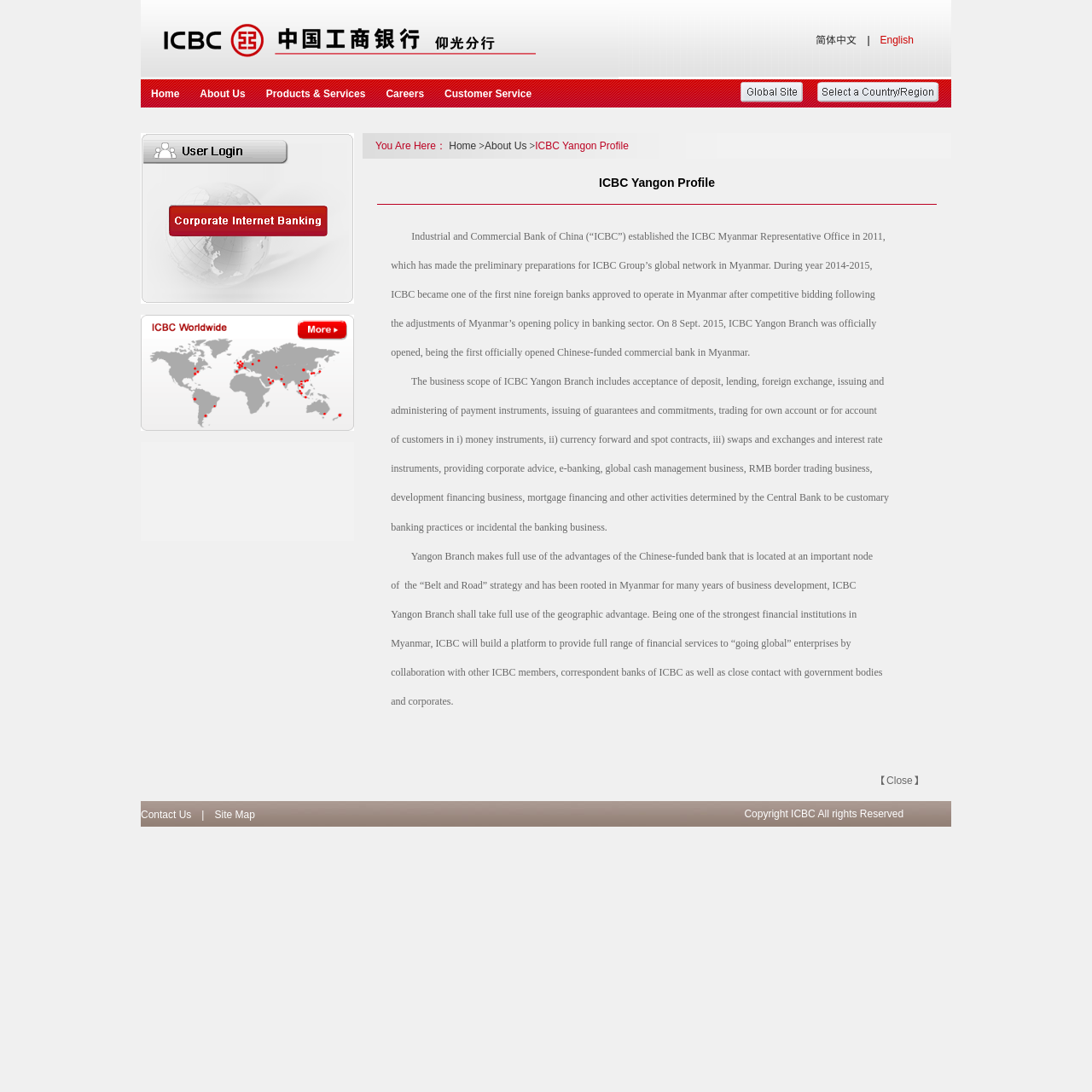Identify the bounding box coordinates of the section that should be clicked to achieve the task described: "View ICBC Yangon Profile".

[0.332, 0.122, 0.871, 0.726]